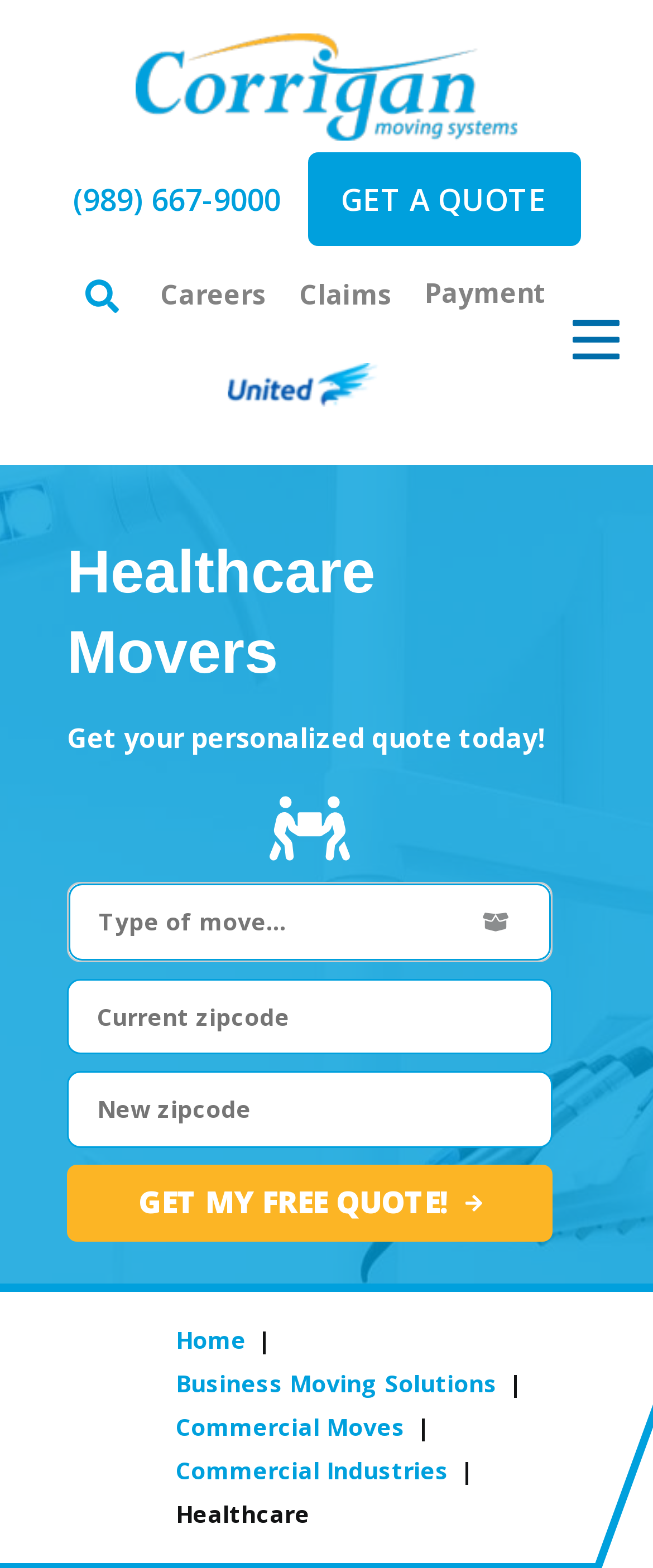Determine the bounding box coordinates of the clickable element to achieve the following action: 'Click GET MY FREE QUOTE!'. Provide the coordinates as four float values between 0 and 1, formatted as [left, top, right, bottom].

[0.103, 0.743, 0.846, 0.792]